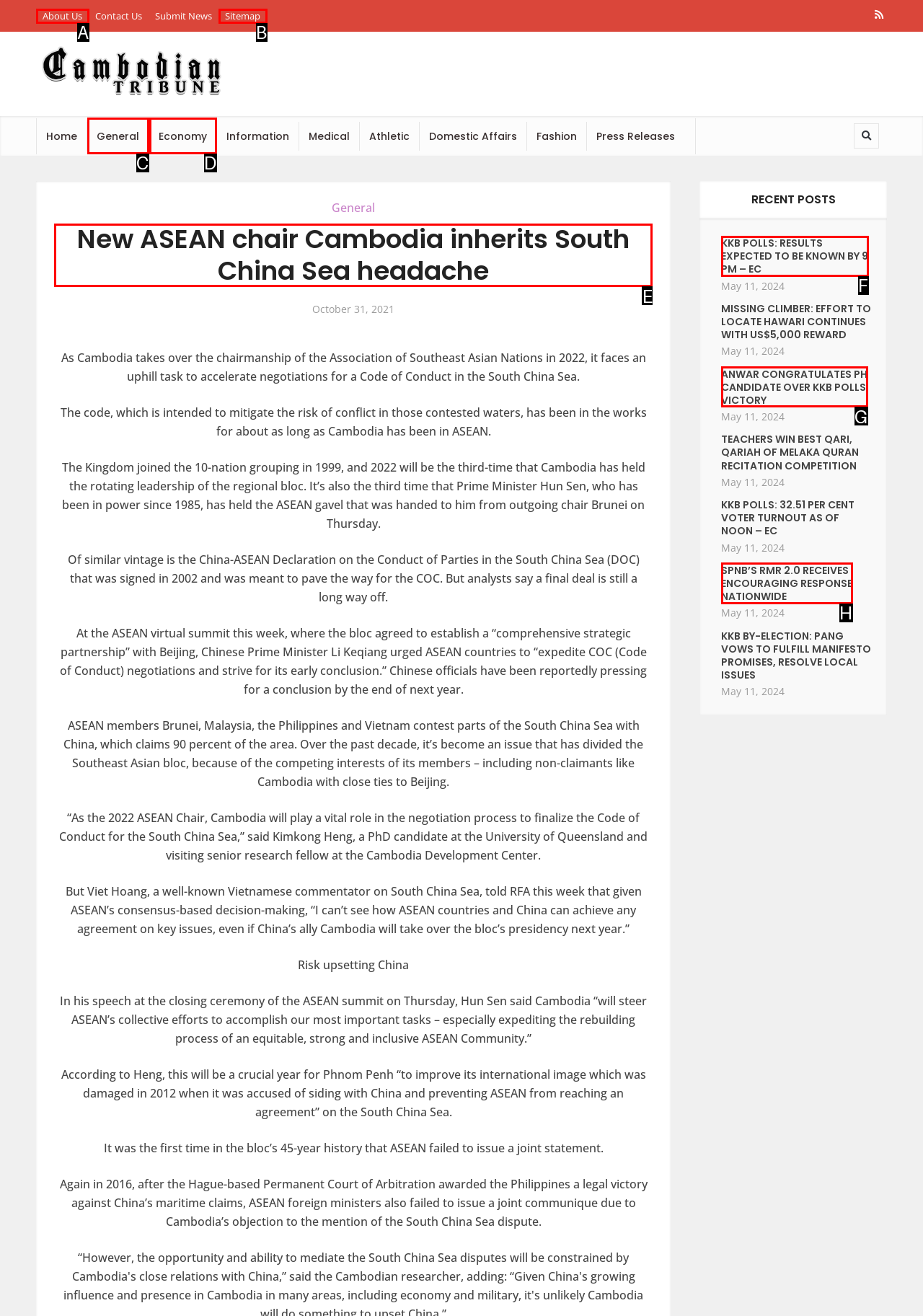Determine the correct UI element to click for this instruction: read the 'New ASEAN chair Cambodia inherits South China Sea headache' article. Respond with the letter of the chosen element.

E